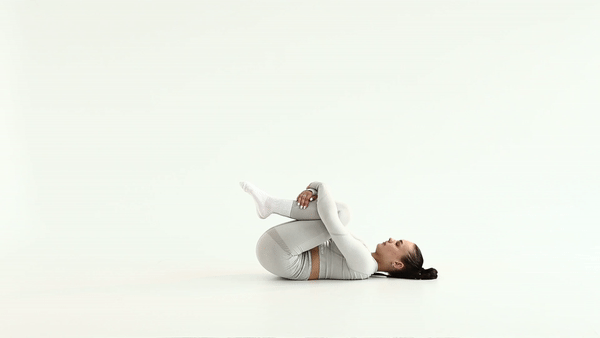What is the purpose of taking deep breaths in this pose?
Please provide a detailed and comprehensive answer to the question.

Taking deep breaths while in the 'Wind-relieving pose' is intended to enhance relaxation and further soothe any discomfort or tension in the abdomen, promoting overall well-being.